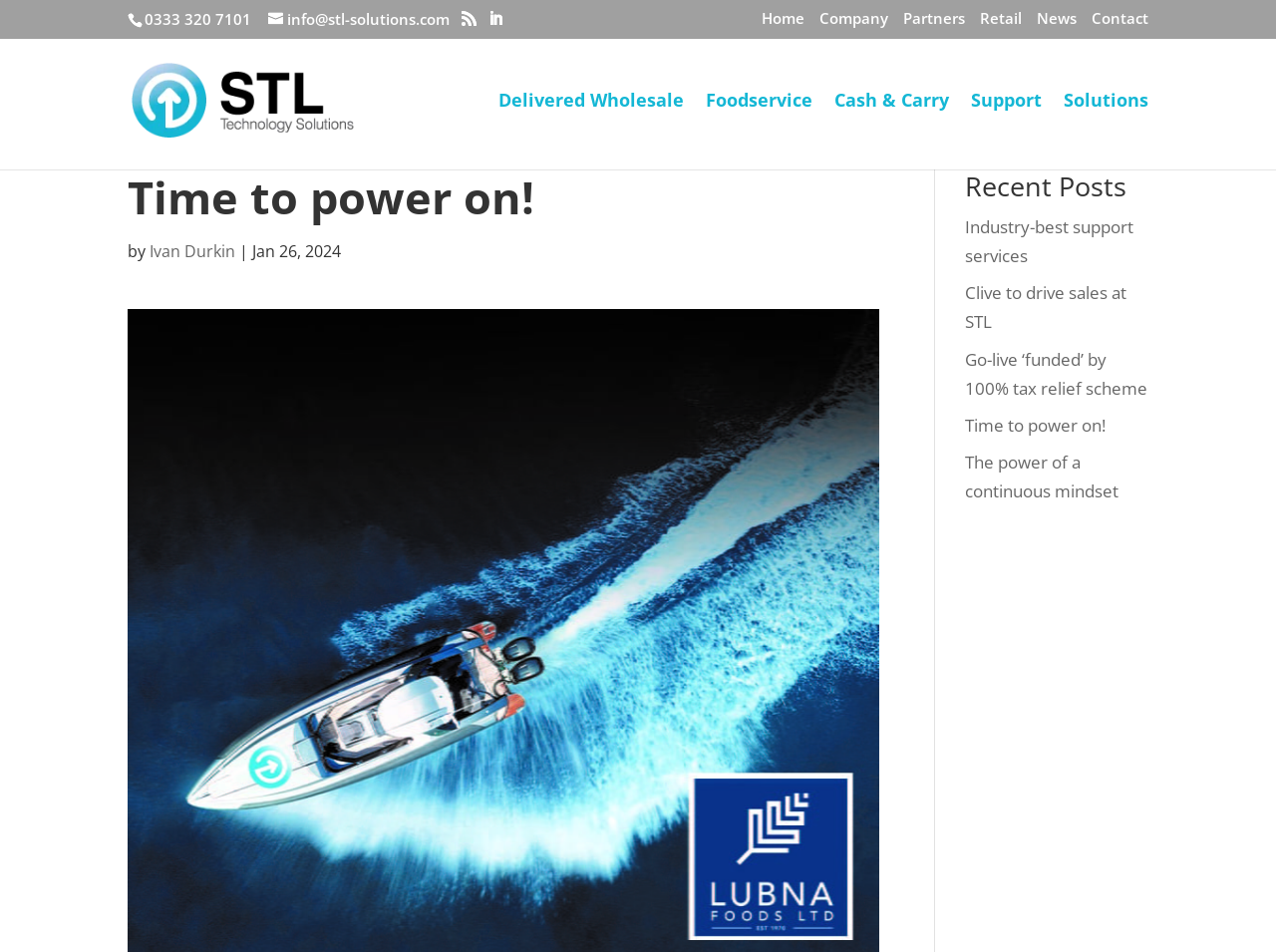Bounding box coordinates are specified in the format (top-left x, top-left y, bottom-right x, bottom-right y). All values are floating point numbers bounded between 0 and 1. Please provide the bounding box coordinate of the region this sentence describes: Ivan Durkin

[0.117, 0.252, 0.184, 0.275]